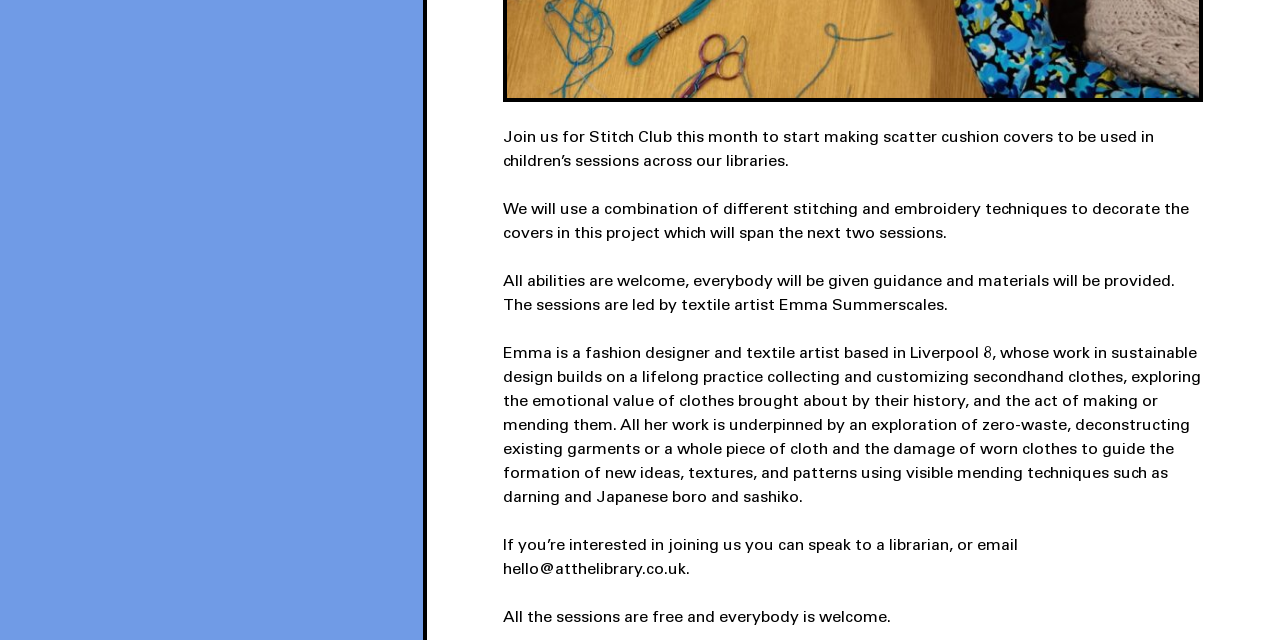Identify the bounding box of the UI element described as follows: "listen to our podcasts". Provide the coordinates as four float numbers in the range of 0 to 1 [left, top, right, bottom].

[0.012, 0.482, 0.141, 0.523]